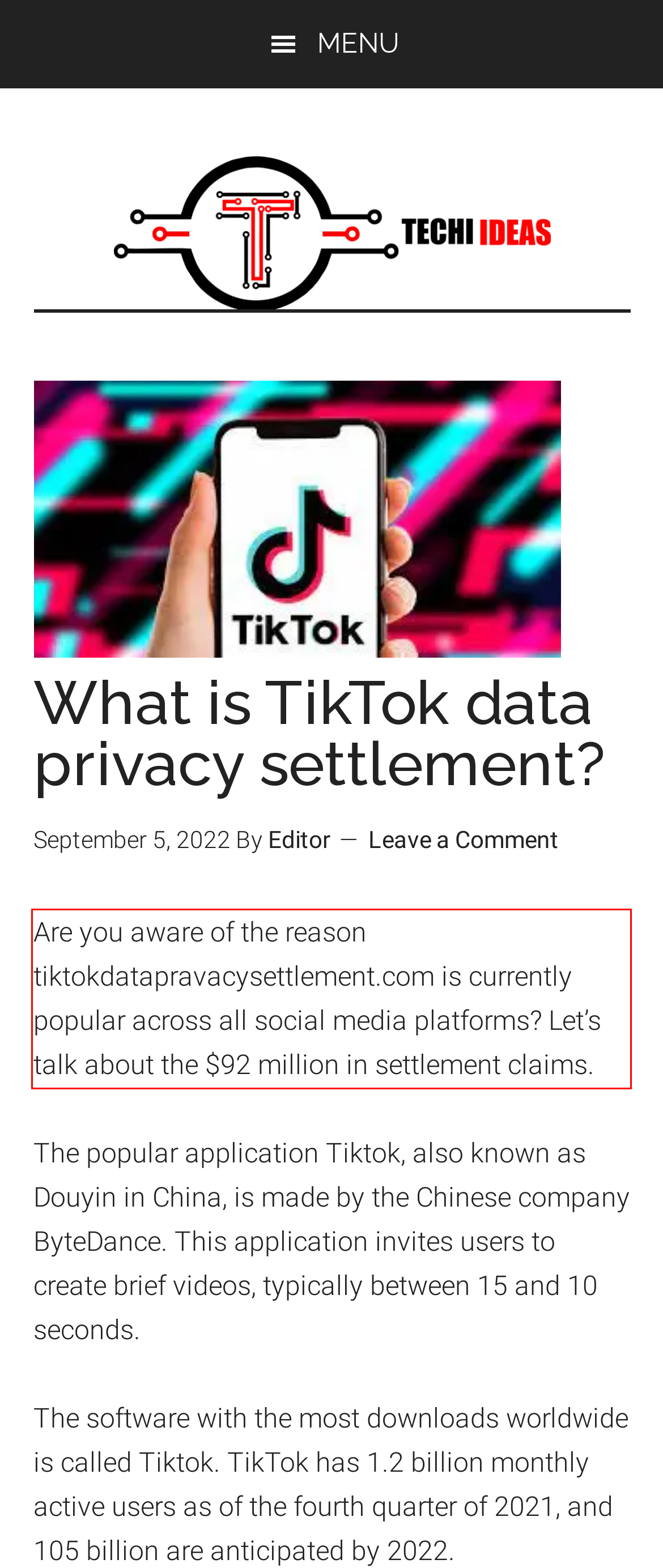Please look at the webpage screenshot and extract the text enclosed by the red bounding box.

Are you aware of the reason tiktokdatapravacysettlement.com is currently popular across all social media platforms? Let’s talk about the $92 million in settlement claims.